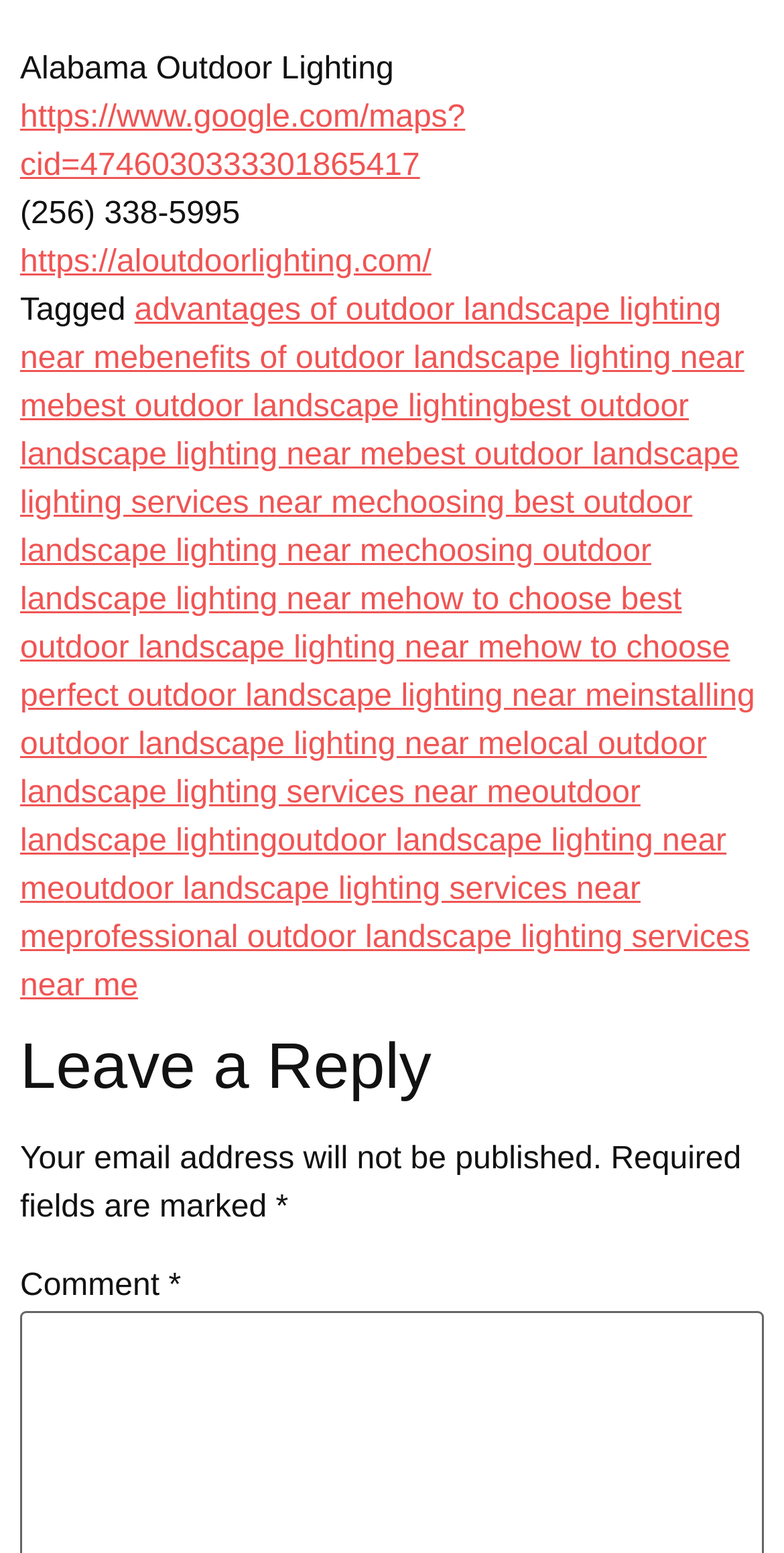Please identify the bounding box coordinates of the element on the webpage that should be clicked to follow this instruction: "call Alabama Outdoor Lighting". The bounding box coordinates should be given as four float numbers between 0 and 1, formatted as [left, top, right, bottom].

[0.026, 0.127, 0.306, 0.149]